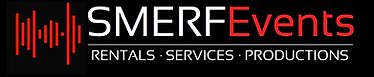What is the industry in which SMERFEvents operates?
Using the visual information, respond with a single word or phrase.

event services